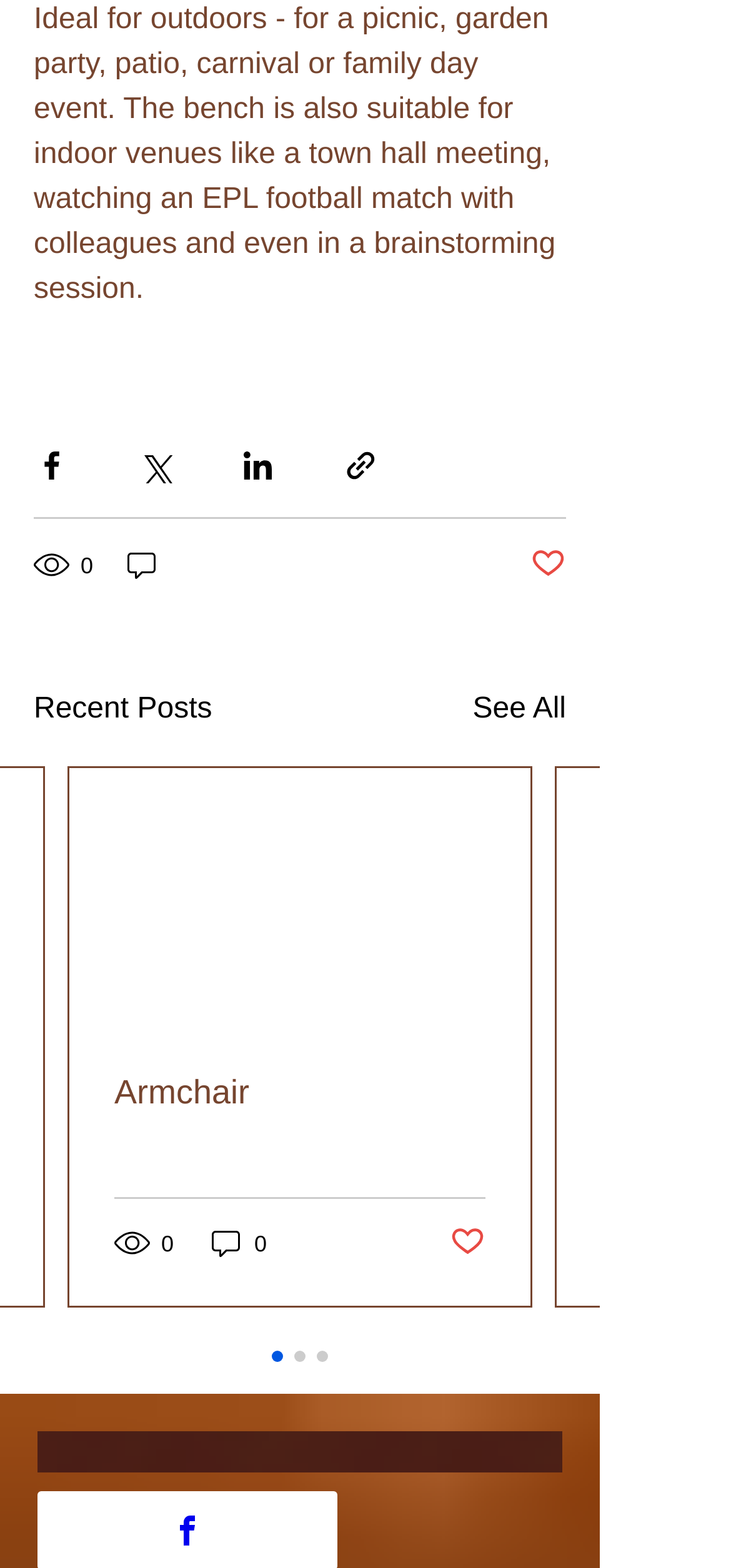Provide the bounding box coordinates of the HTML element described by the text: "aria-label="Share via Twitter"". The coordinates should be in the format [left, top, right, bottom] with values between 0 and 1.

[0.187, 0.286, 0.236, 0.309]